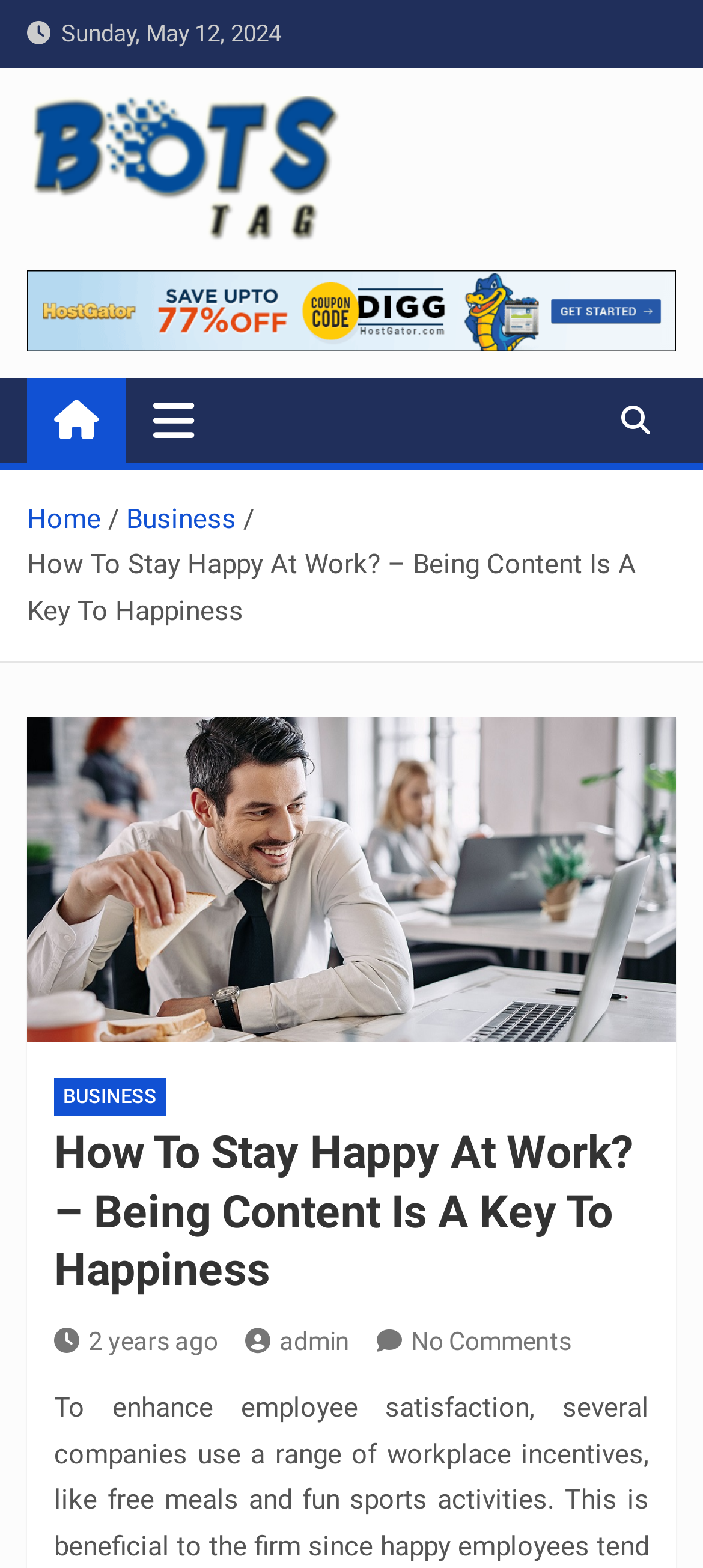Extract the bounding box coordinates for the UI element described by the text: "parent_node: Tag bots". The coordinates should be in the form of [left, top, right, bottom] with values between 0 and 1.

[0.038, 0.064, 0.5, 0.085]